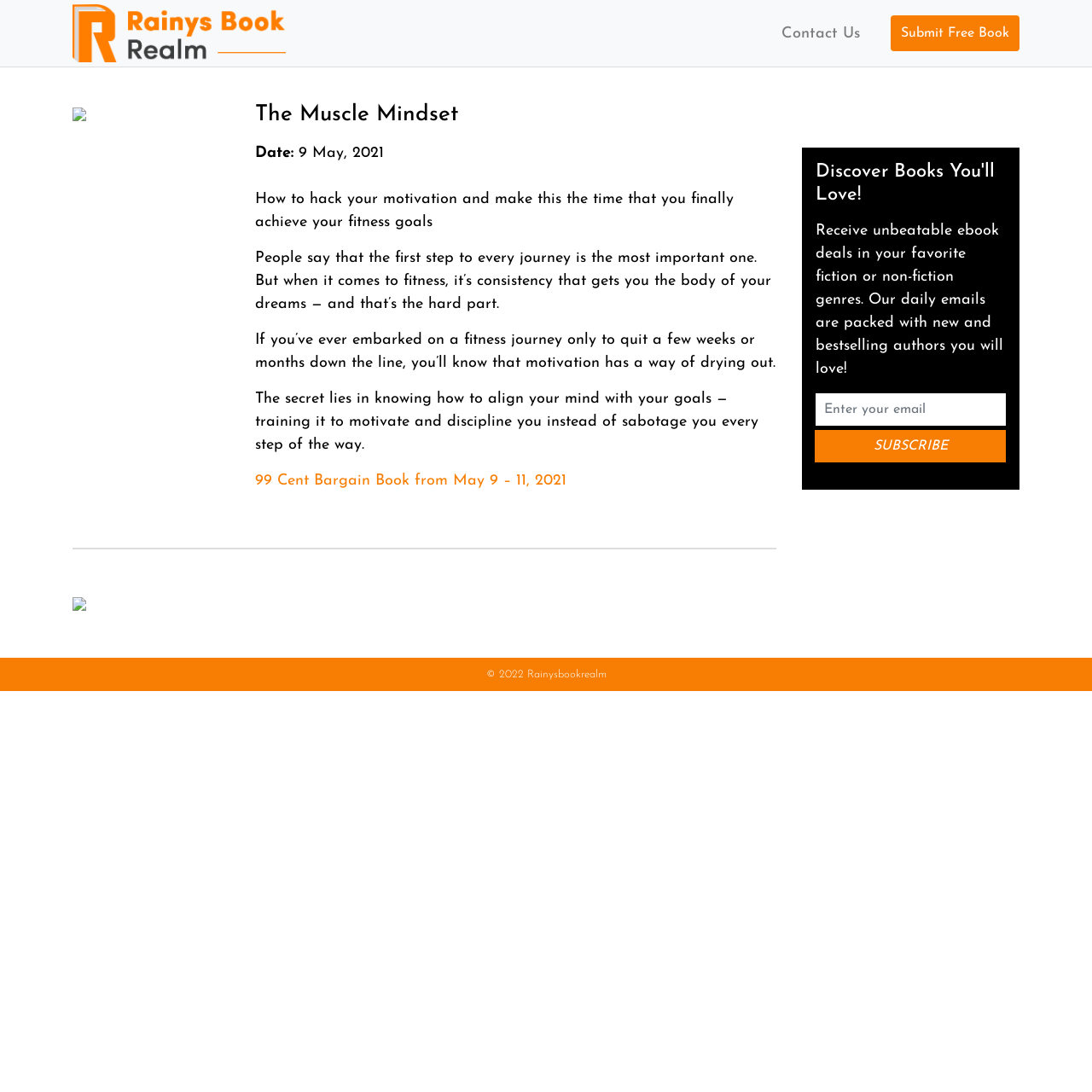Provide a one-word or one-phrase answer to the question:
What is the cost of a bargain book on this webpage?

99 cents